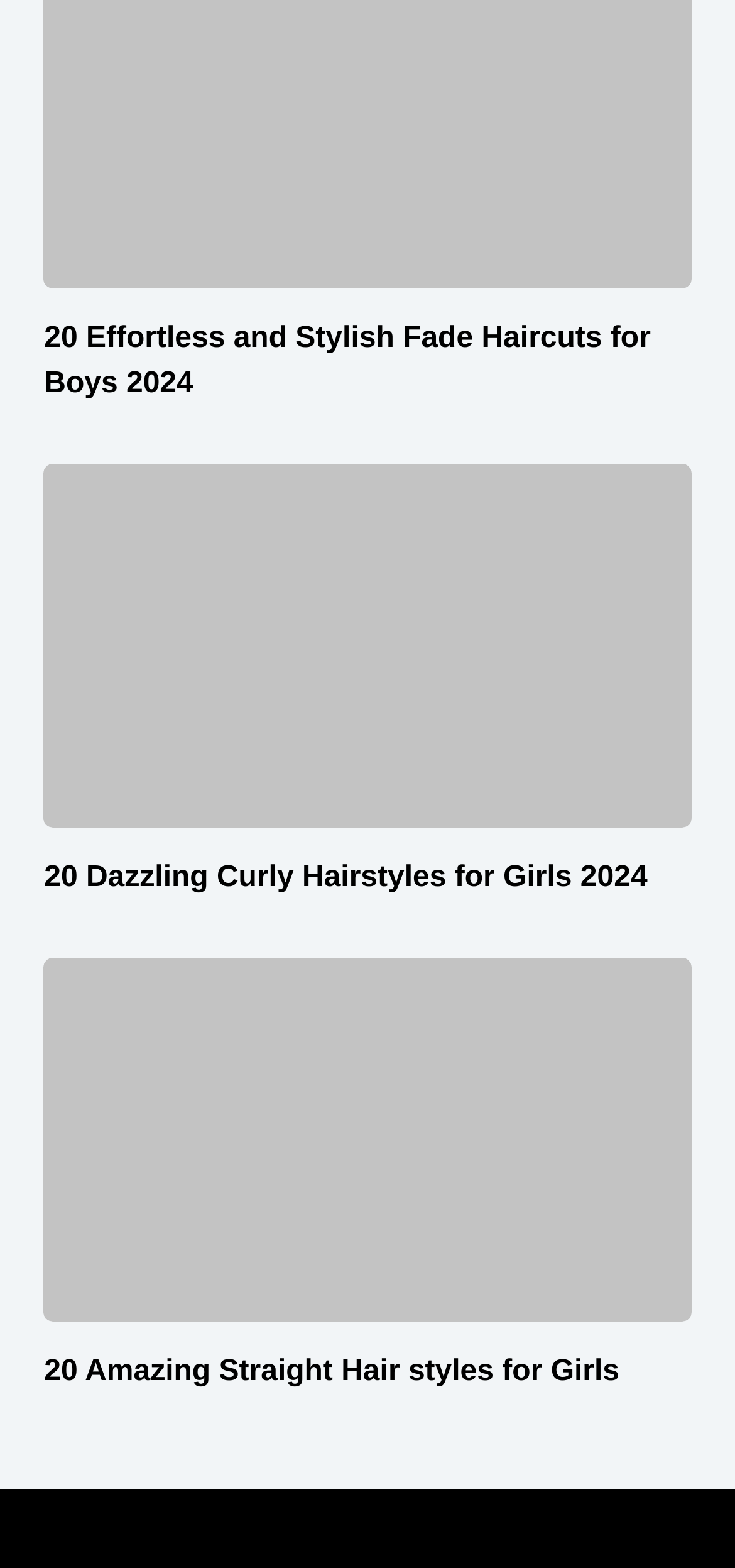How many haircut styles are presented for girls?
Please use the visual content to give a single word or phrase answer.

Two